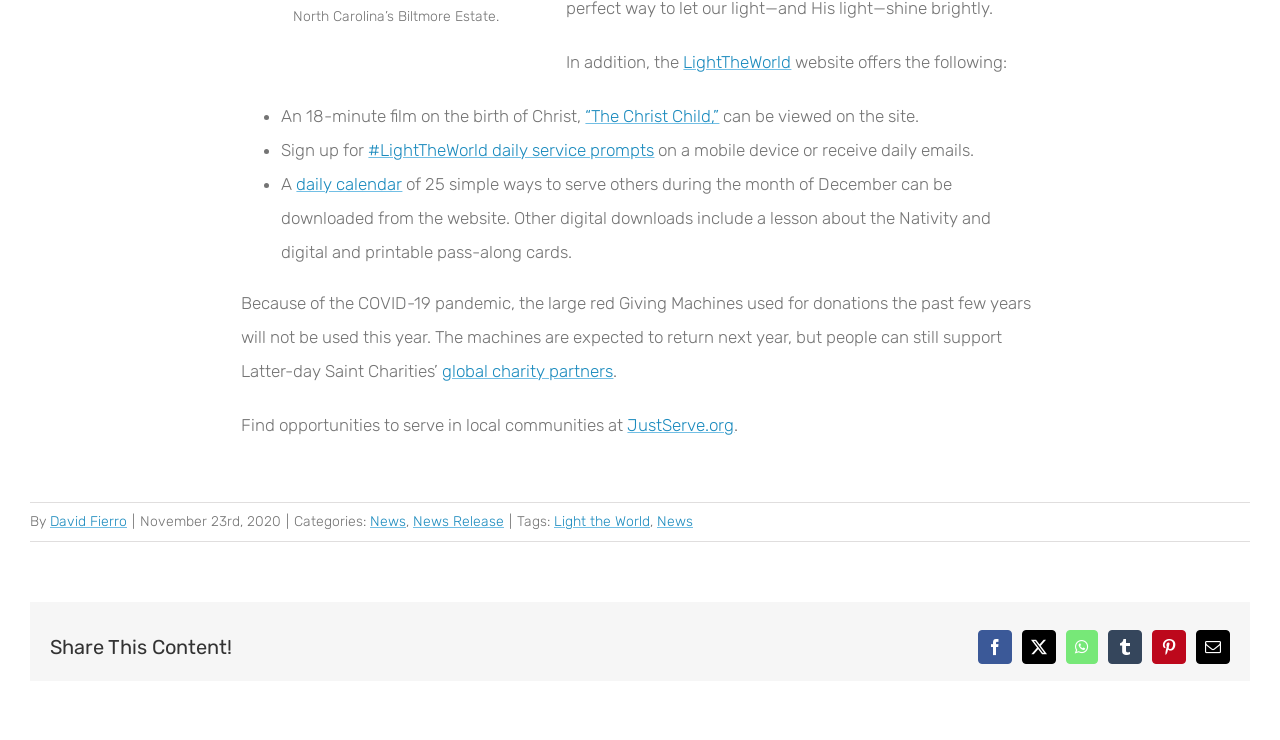What is the name of the website where people can find opportunities to serve in local communities?
Refer to the image and answer the question using a single word or phrase.

JustServe.org